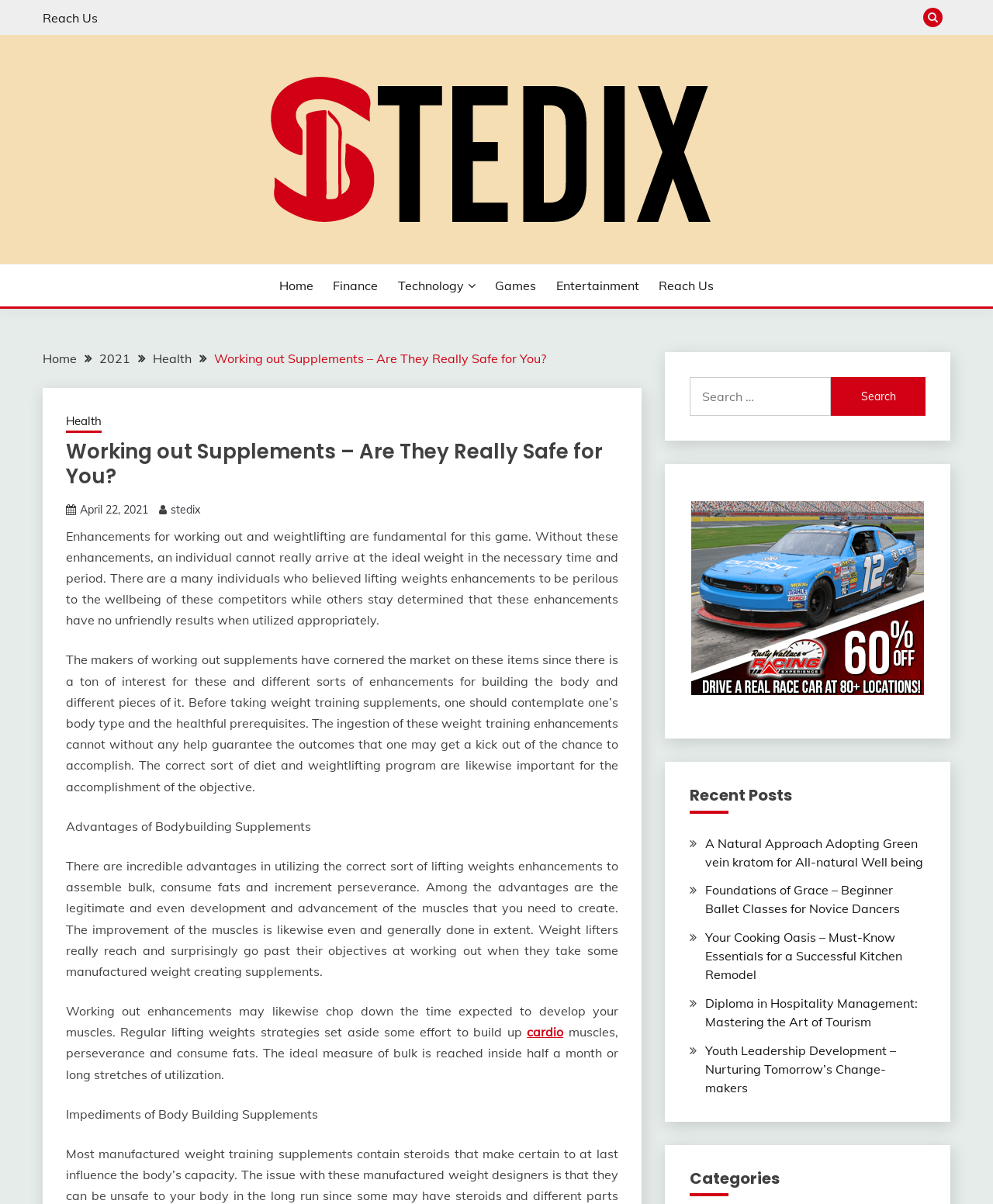What is the category of the article 'Foundations of Grace – Beginner Ballet Classes for Novice Dancers'?
Provide a detailed answer to the question, using the image to inform your response.

Based on the webpage content, the article 'Foundations of Grace – Beginner Ballet Classes for Novice Dancers' is categorized under Entertainment, as it relates to dance and performing arts.